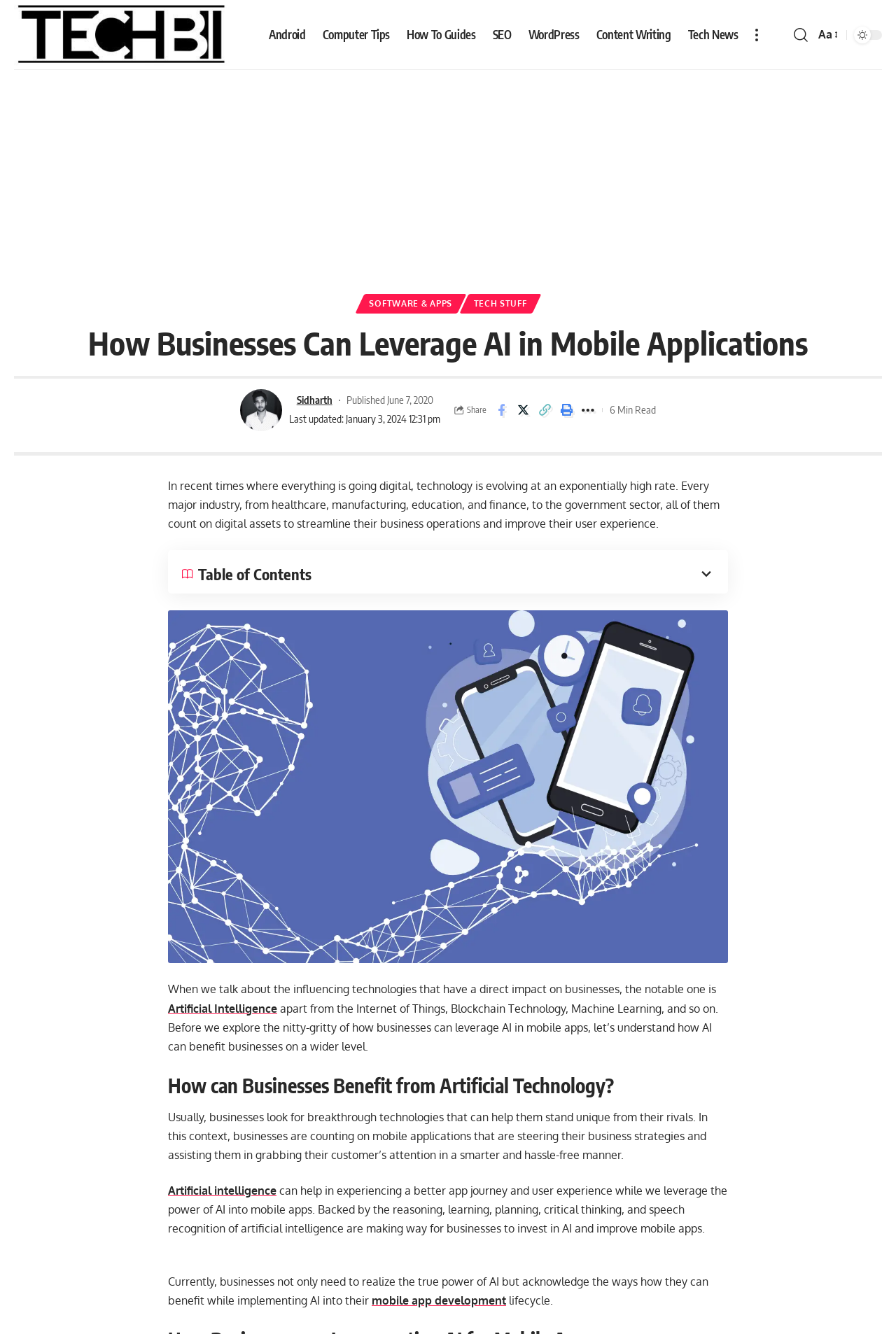Observe the image and answer the following question in detail: What is the estimated reading time of the article?

I looked at the static text elements and found one with the text '6 Min Read' which suggests that the estimated reading time of the article is 6 minutes.